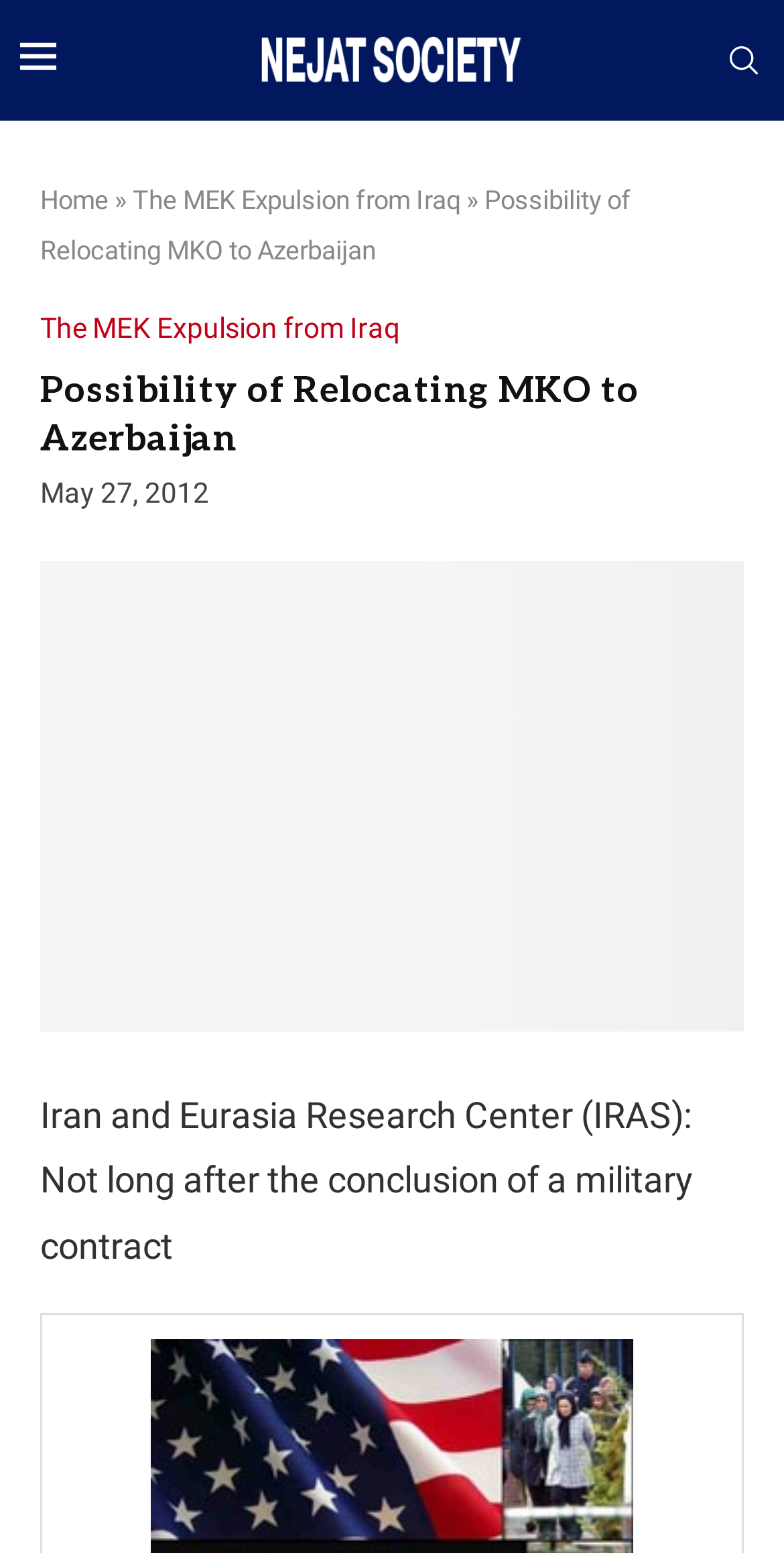Please determine the bounding box of the UI element that matches this description: Home. The coordinates should be given as (top-left x, top-left y, bottom-right x, bottom-right y), with all values between 0 and 1.

[0.051, 0.119, 0.138, 0.138]